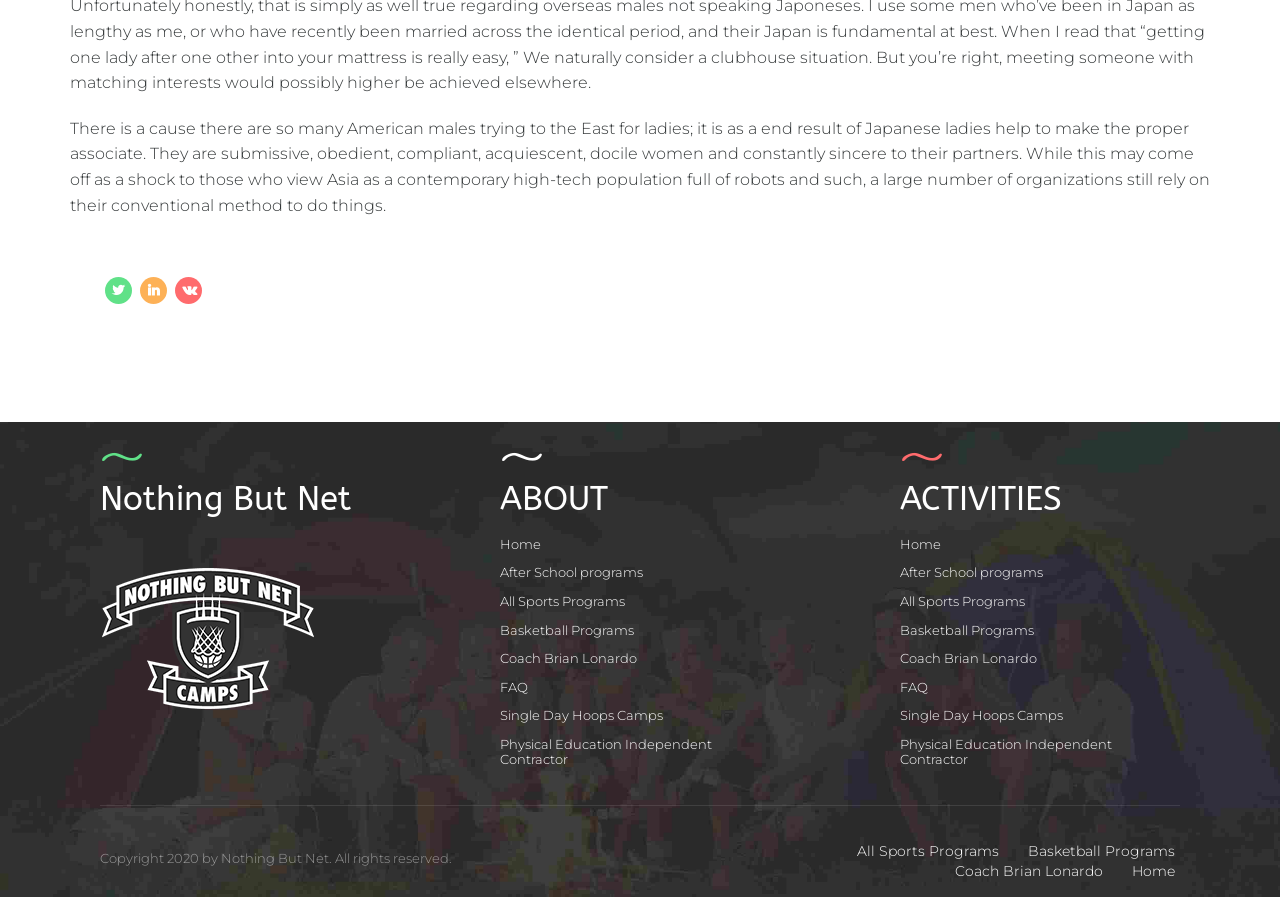Please identify the bounding box coordinates of the element I should click to complete this instruction: 'Click the CONTINUE READING link'. The coordinates should be given as four float numbers between 0 and 1, like this: [left, top, right, bottom].

[0.794, 0.3, 0.945, 0.347]